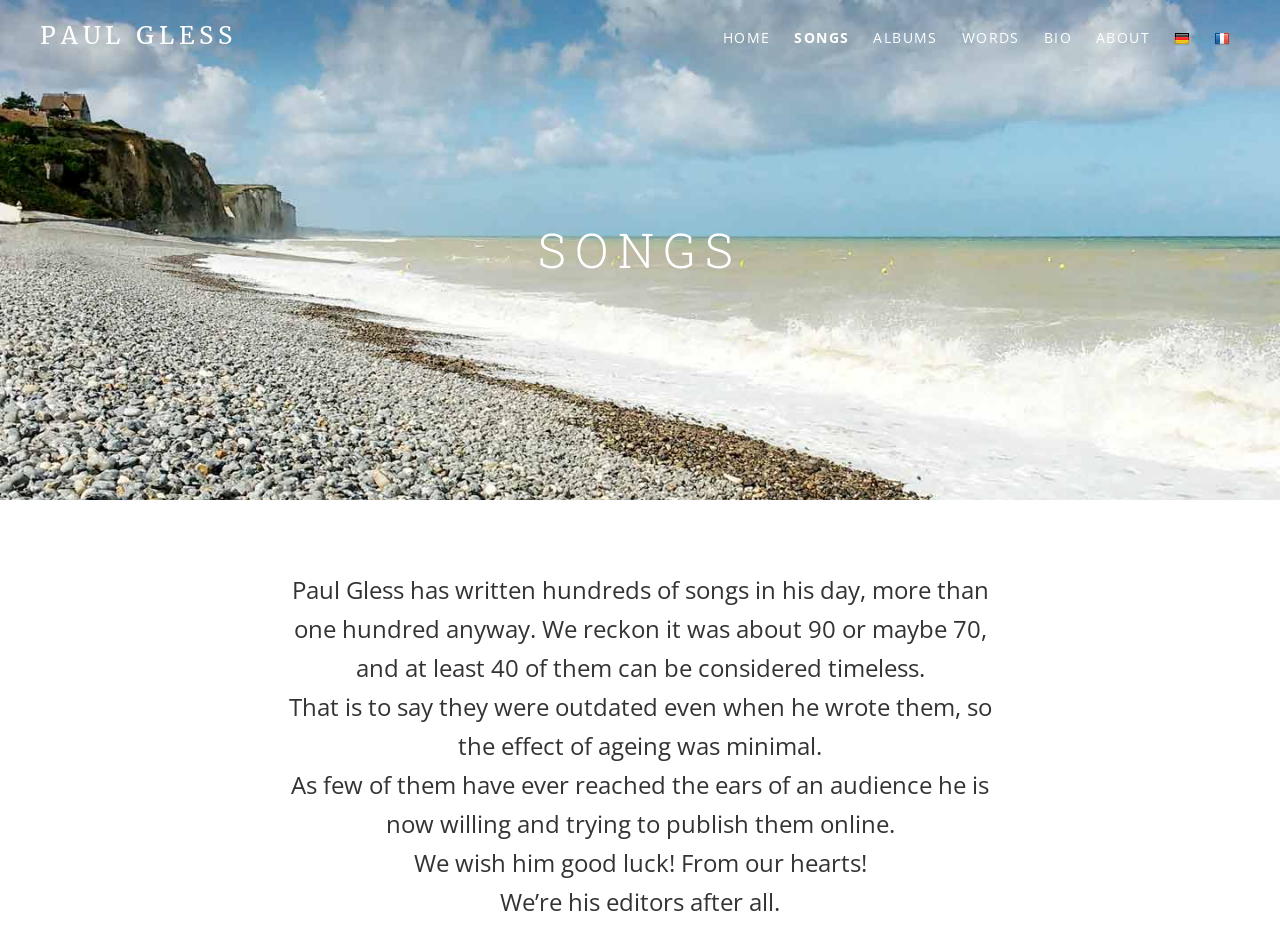Find the bounding box coordinates of the area that needs to be clicked in order to achieve the following instruction: "Get in touch with the company". The coordinates should be specified as four float numbers between 0 and 1, i.e., [left, top, right, bottom].

None